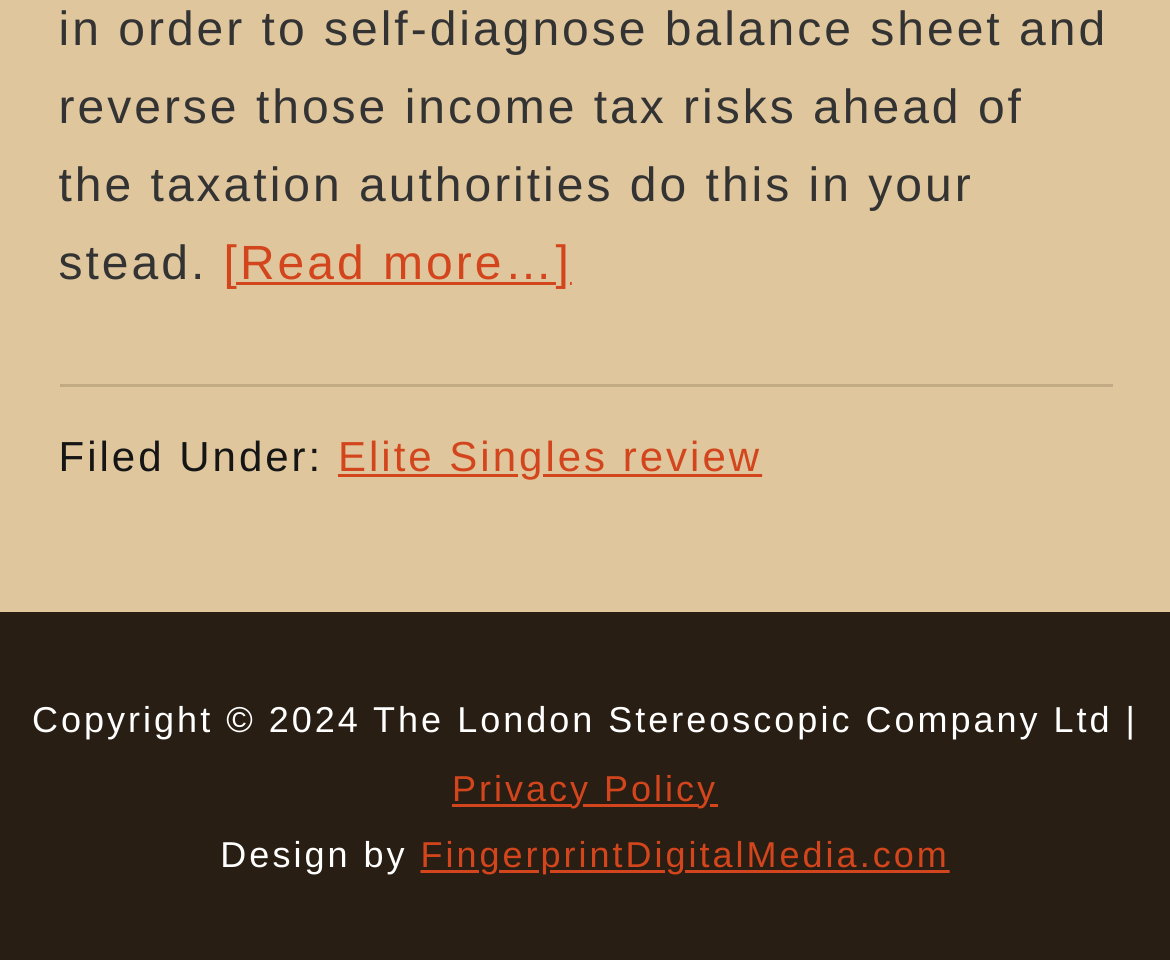Please look at the image and answer the question with a detailed explanation: What is the category of the article?

By looking at the footer section of the webpage, I found a link 'Elite Singles review' next to the text 'Filed Under:', which suggests that the article is categorized under 'Elite Singles review'.